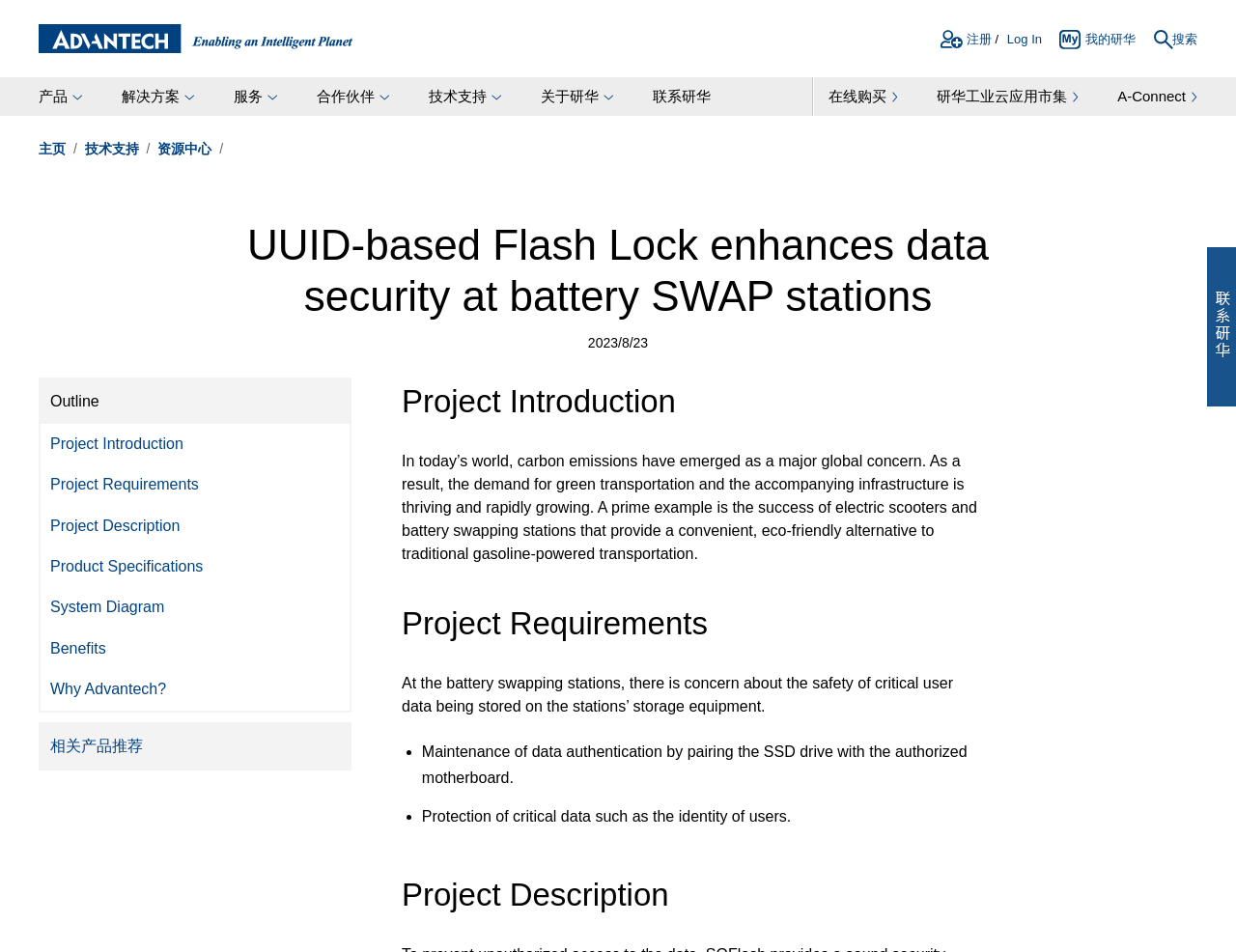Reply to the question with a single word or phrase:
What is the alternative to traditional gasoline-powered transportation?

Electric scooters